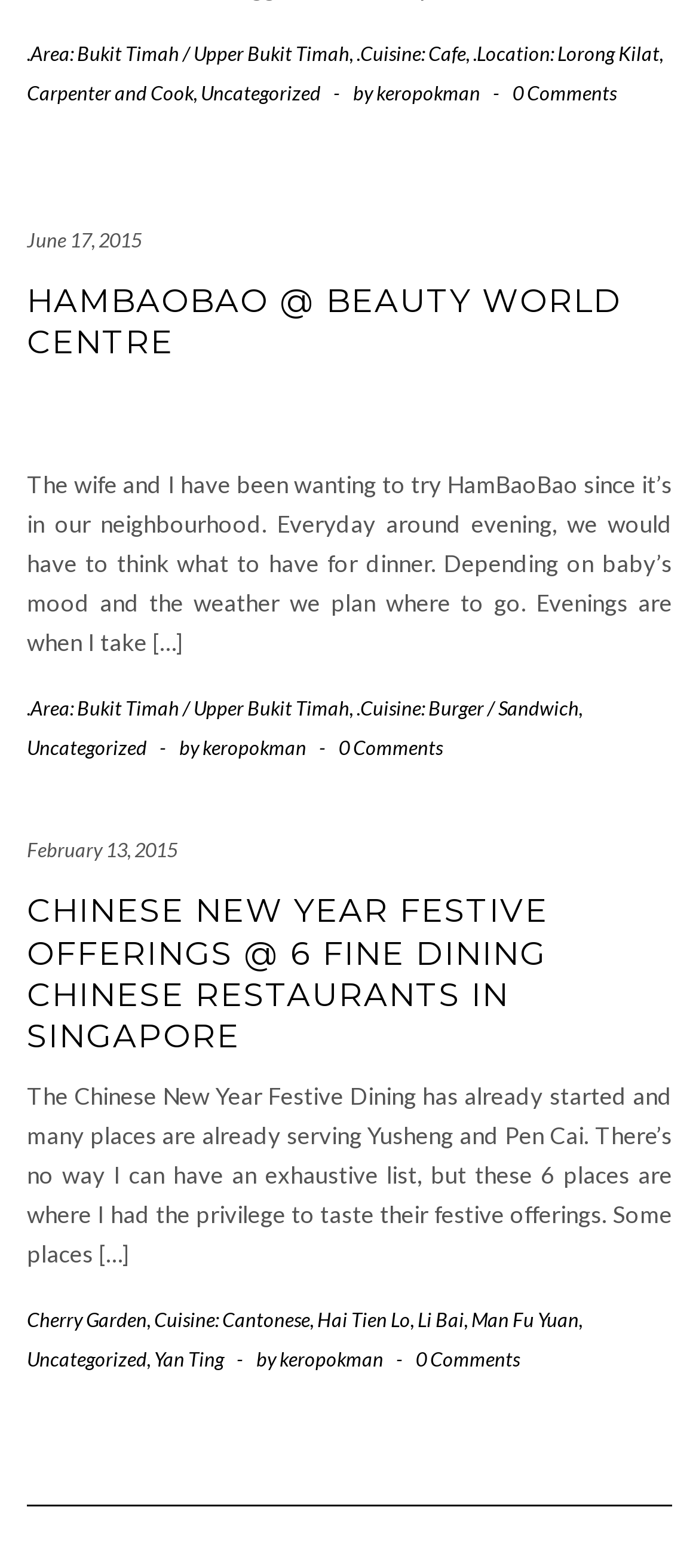Identify the bounding box coordinates necessary to click and complete the given instruction: "Click on the link to view Carpenter and Cook".

[0.038, 0.051, 0.277, 0.066]